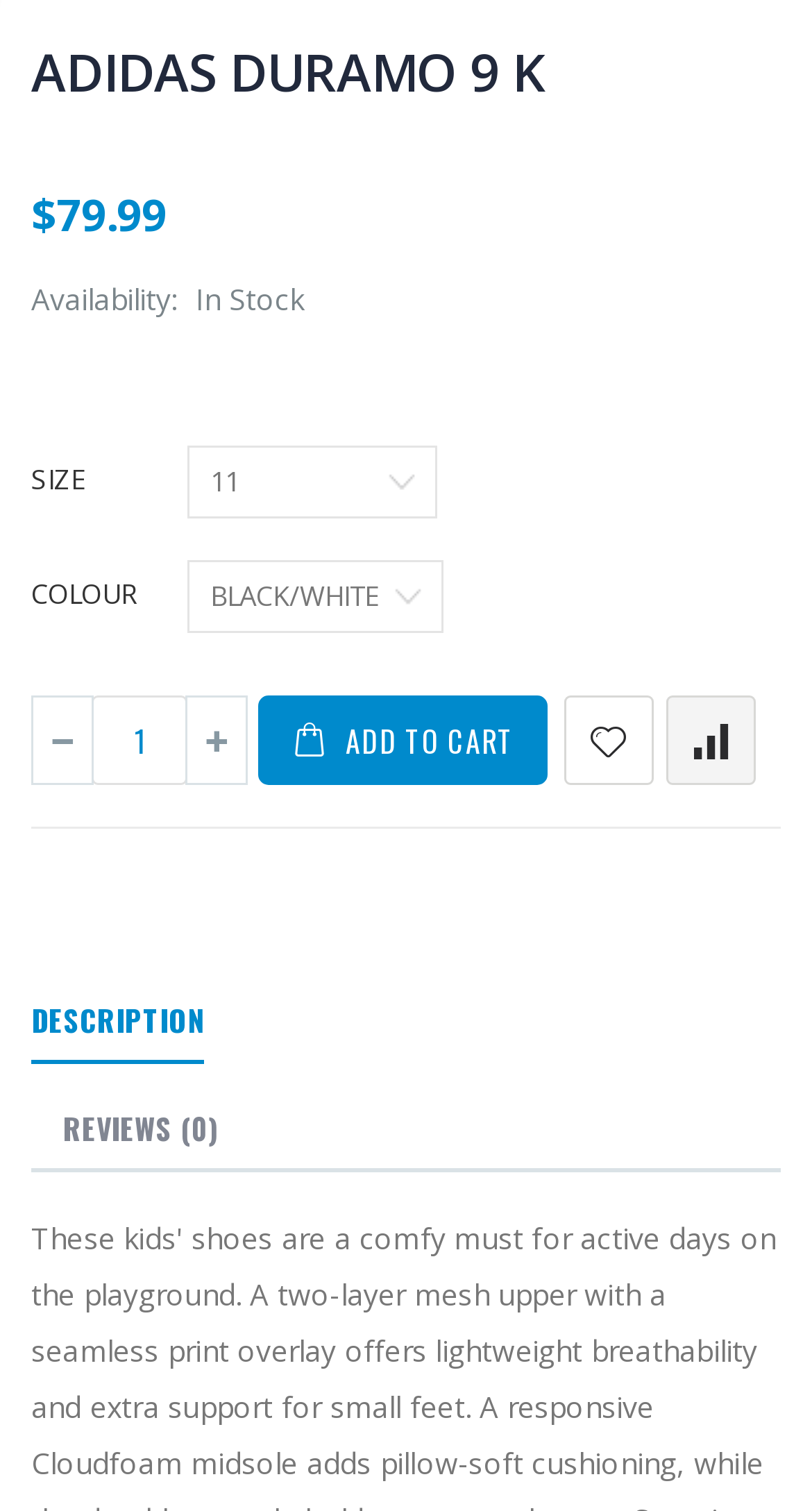Locate the bounding box of the UI element based on this description: "Add to wishlist". Provide four float numbers between 0 and 1 as [left, top, right, bottom].

[0.694, 0.46, 0.804, 0.519]